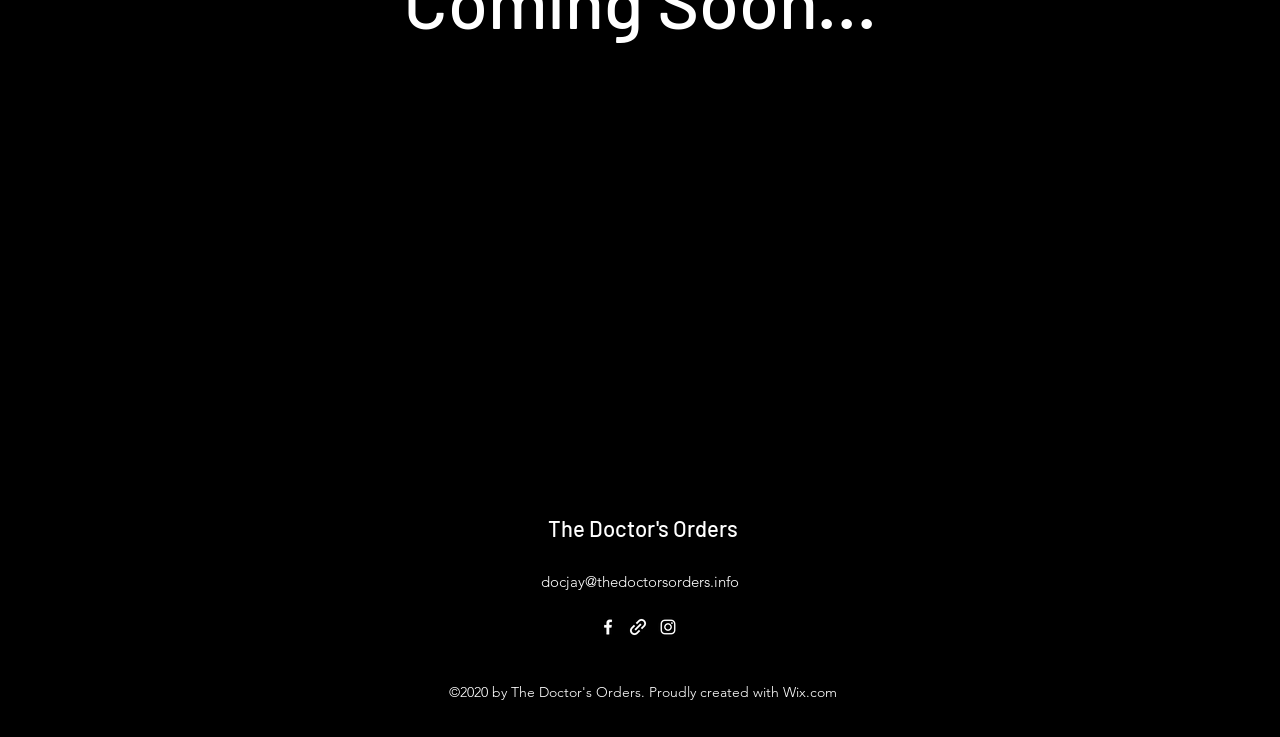Please provide a comprehensive response to the question below by analyzing the image: 
What is the position of the Facebook link?

The Facebook link is the leftmost element in the 'Social Bar' list, which can be determined by comparing the x1 coordinates of the bounding boxes of the social media links.